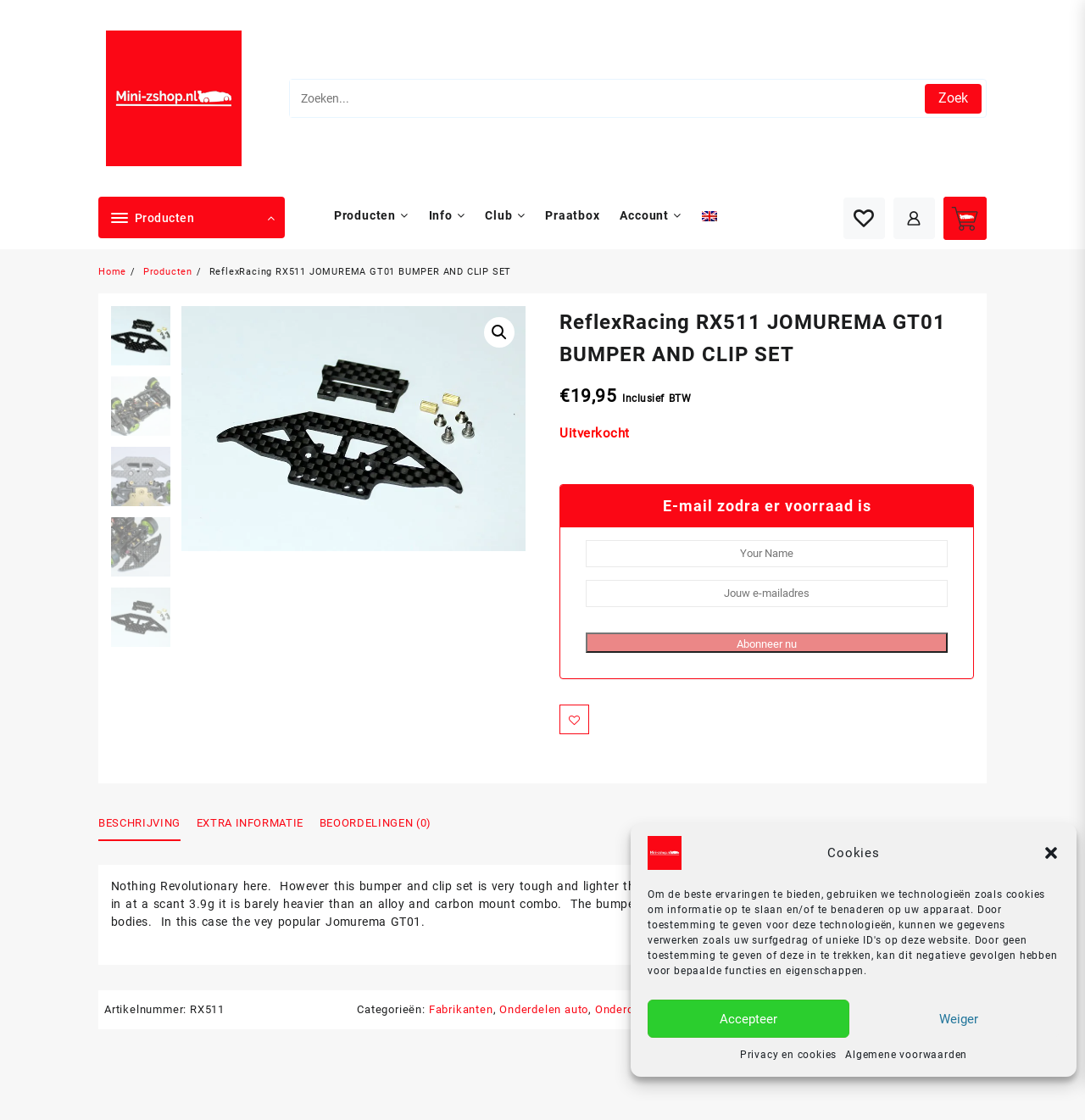Please respond to the question with a concise word or phrase:
What is the product name?

ReflexRacing RX511 JOMUREMA GT01 BUMPER AND CLIP SET